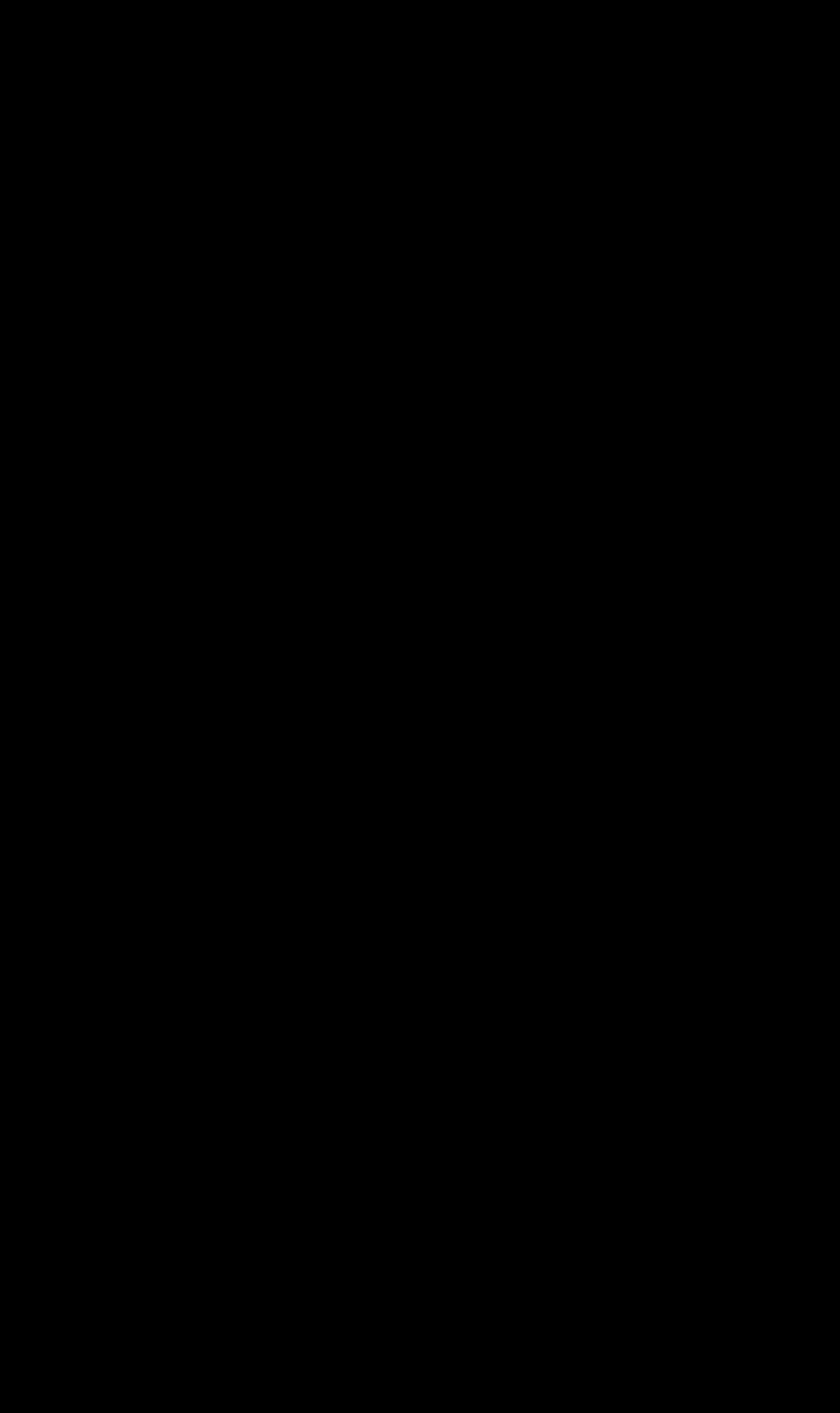Bounding box coordinates are specified in the format (top-left x, top-left y, bottom-right x, bottom-right y). All values are floating point numbers bounded between 0 and 1. Please provide the bounding box coordinate of the region this sentence describes: Martin Goffriller

None